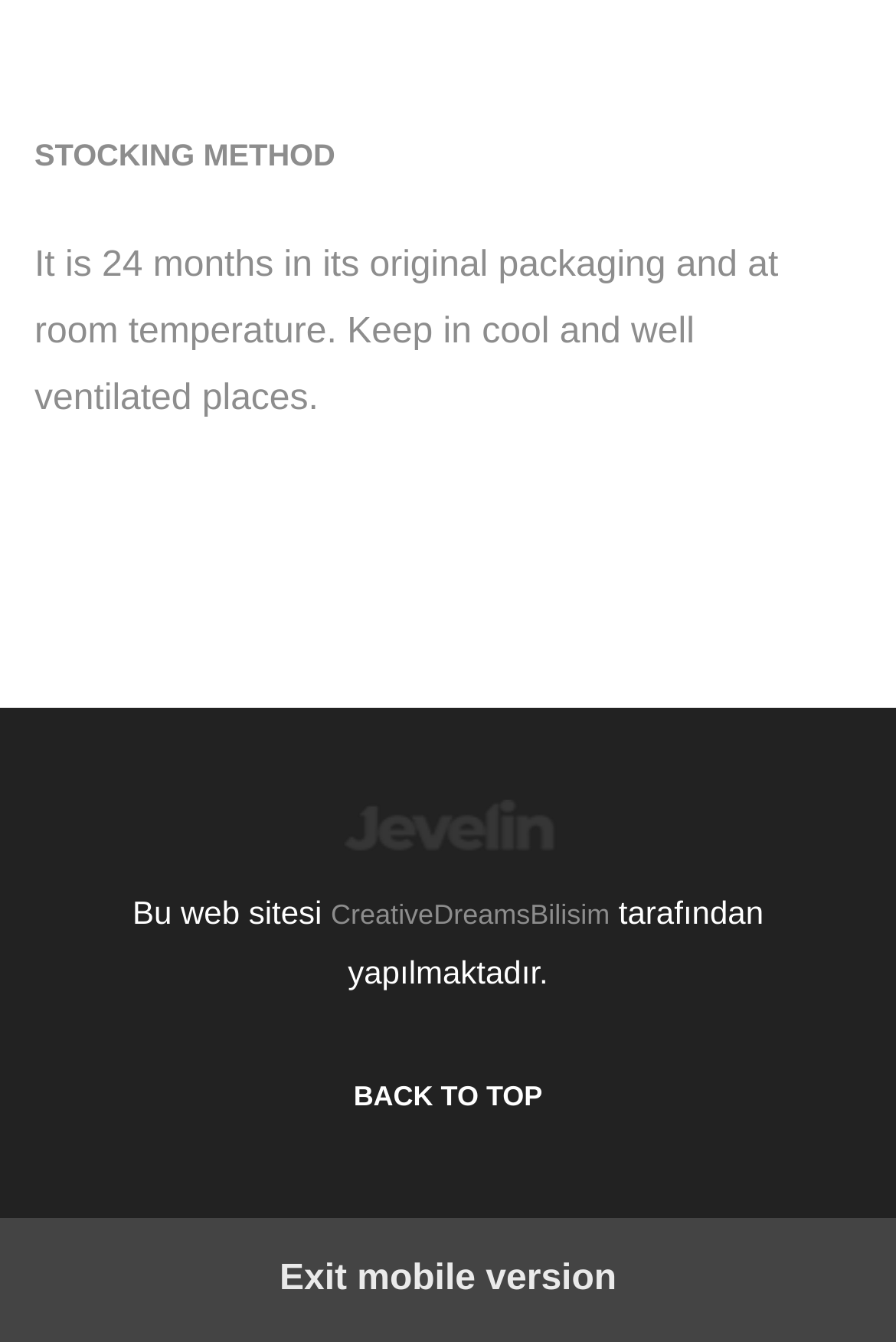What is the recommended storage condition?
Look at the screenshot and respond with a single word or phrase.

Cool and well ventilated places